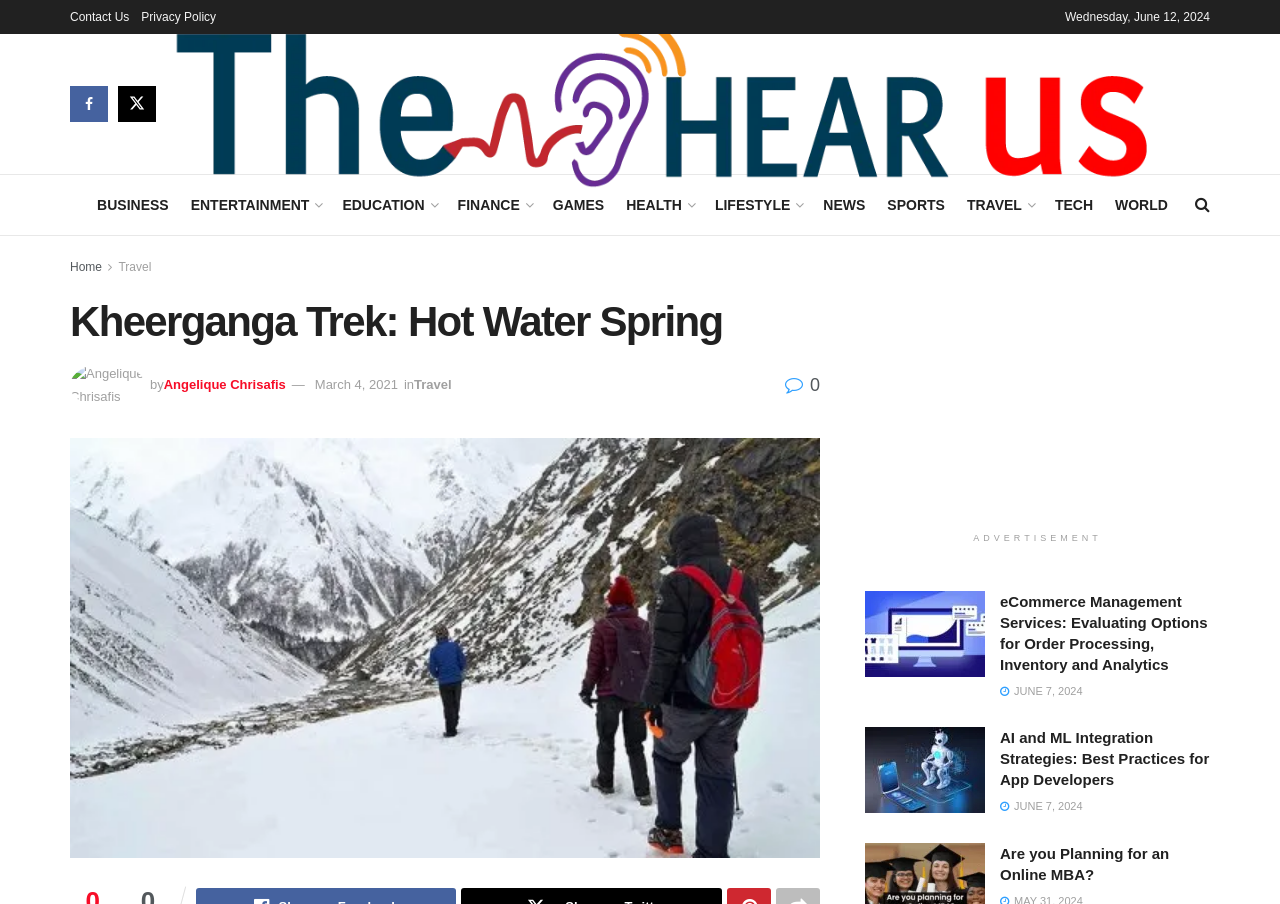Identify the coordinates of the bounding box for the element that must be clicked to accomplish the instruction: "View AI and ML Integration Strategies".

[0.676, 0.805, 0.77, 0.9]